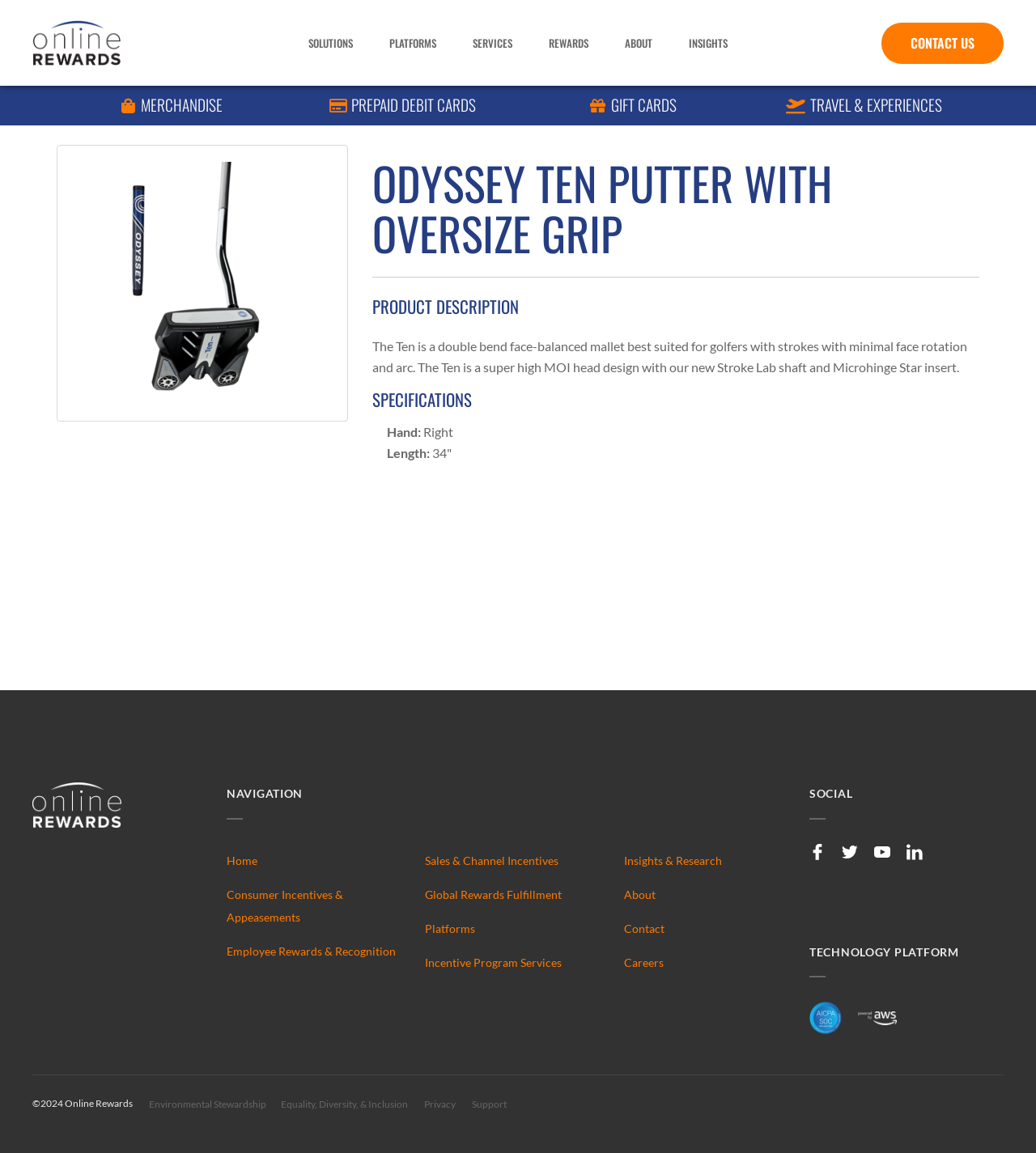Based on the element description "Consumer Incentives & Appeasements", predict the bounding box coordinates of the UI element.

[0.219, 0.761, 0.398, 0.81]